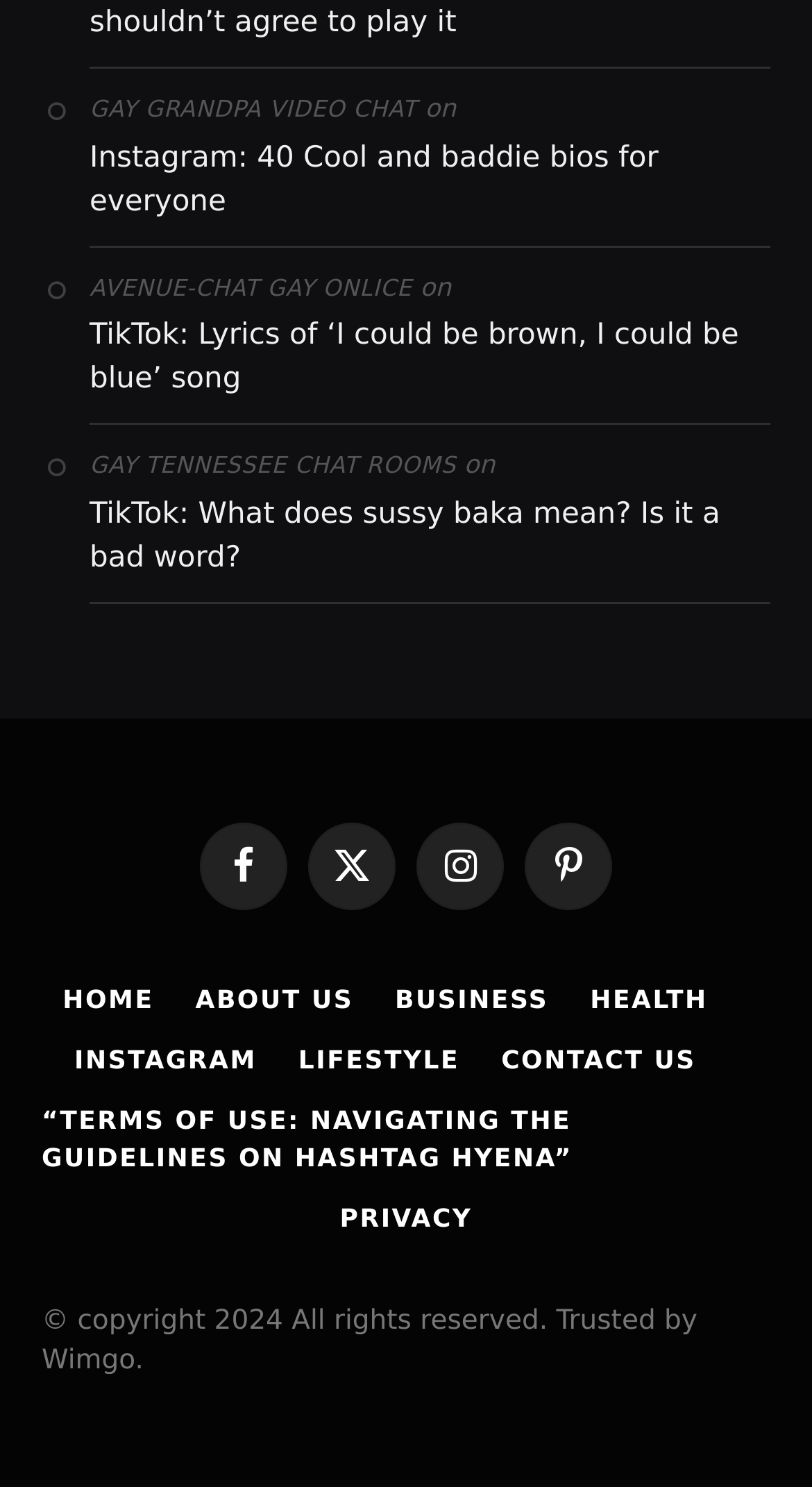Using the provided element description, identify the bounding box coordinates as (top-left x, top-left y, bottom-right x, bottom-right y). Ensure all values are between 0 and 1. Description: ABOUT US

[0.241, 0.655, 0.435, 0.674]